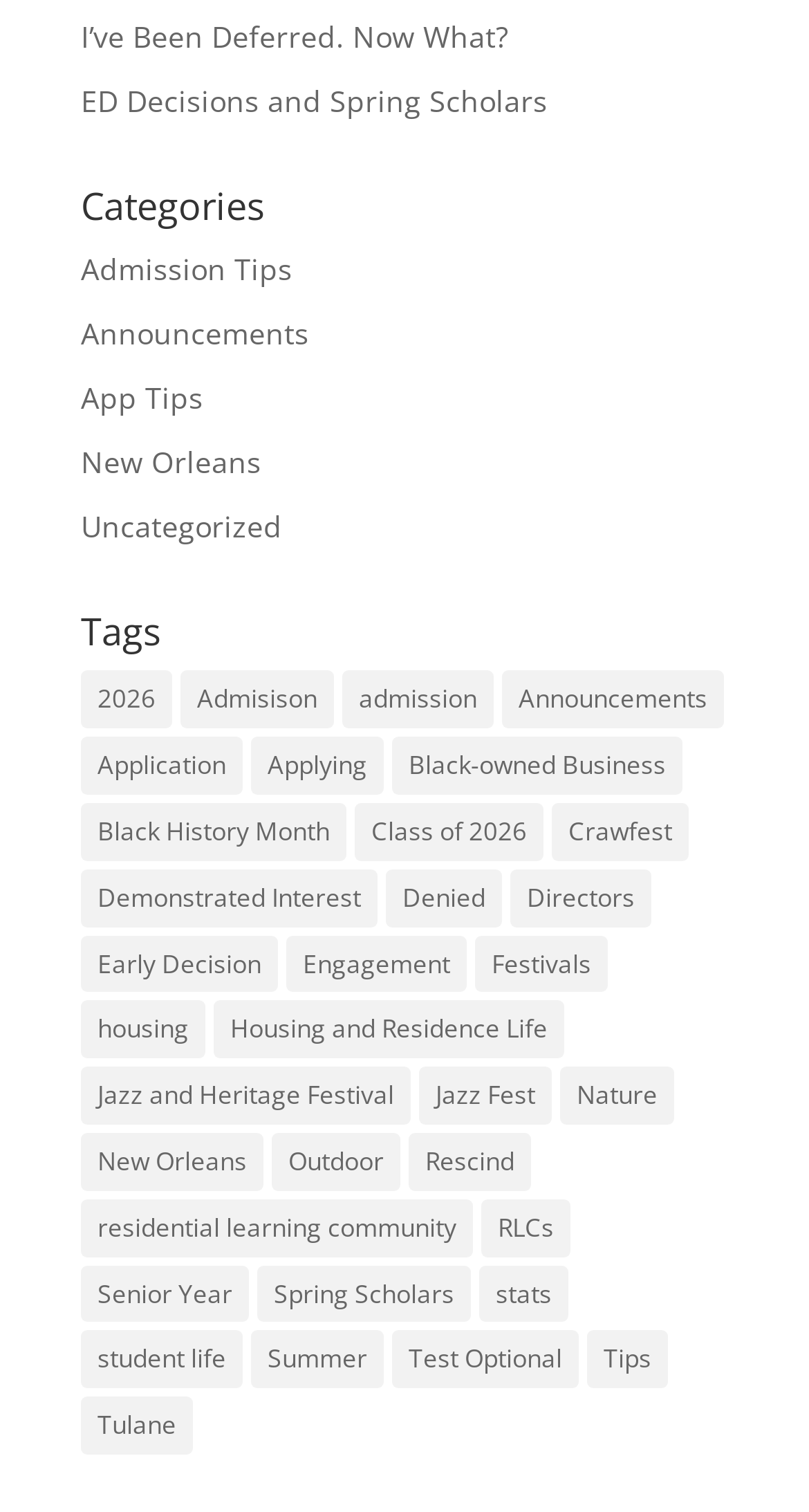Using the image as a reference, answer the following question in as much detail as possible:
How many links are there in total?

I counted the total number of links on the webpage, including those under 'Categories' and 'Tags', and found that there are 176 links in total.